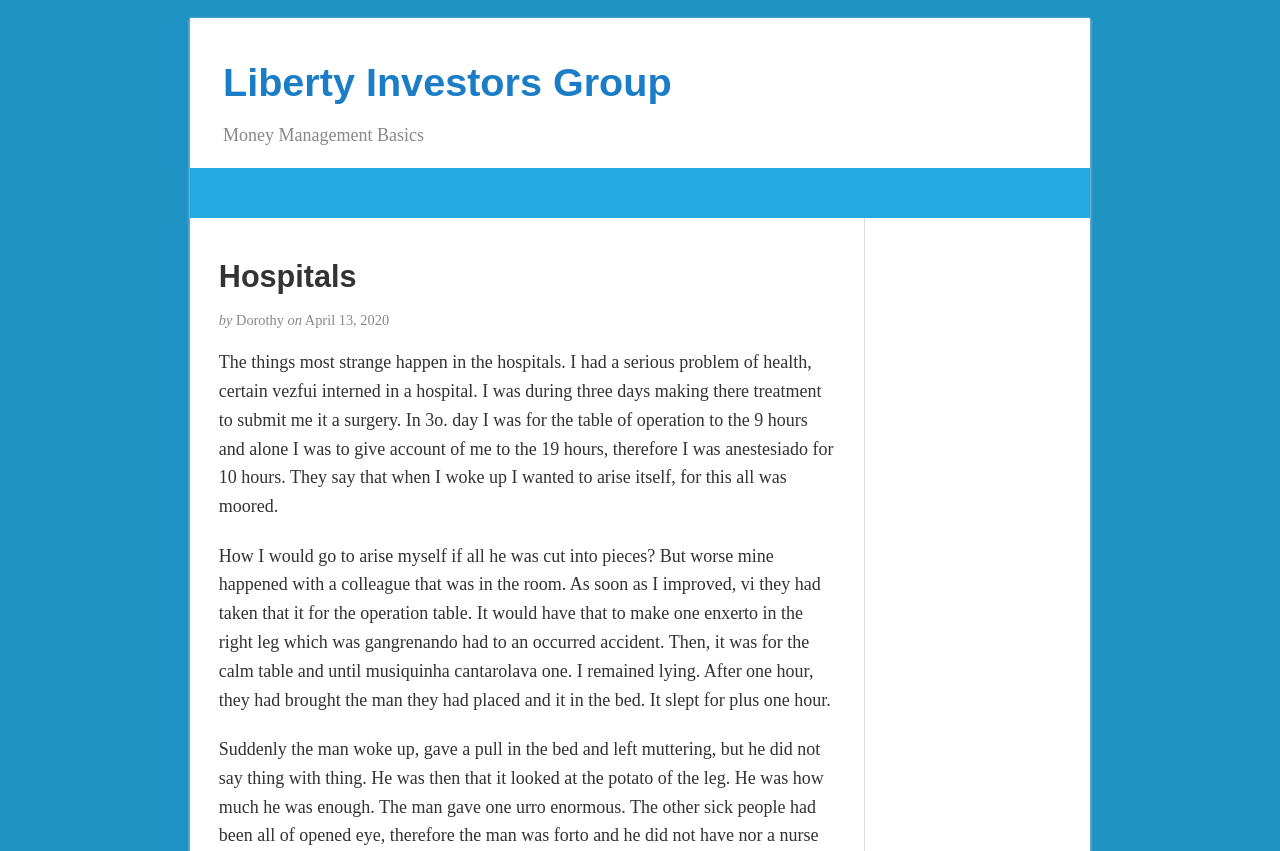What is the name of the author of the article?
From the image, provide a succinct answer in one word or a short phrase.

Dorothy